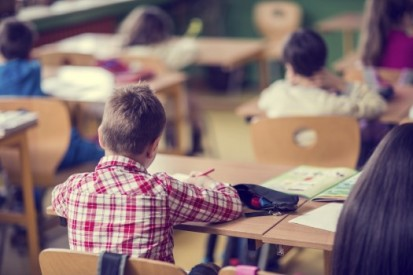Please provide a comprehensive response to the question below by analyzing the image: 
What is the color of the wall in the background?

The caption describes the setting as warmly lit, with a green wall, indicating that the wall in the background of the image is green in color.